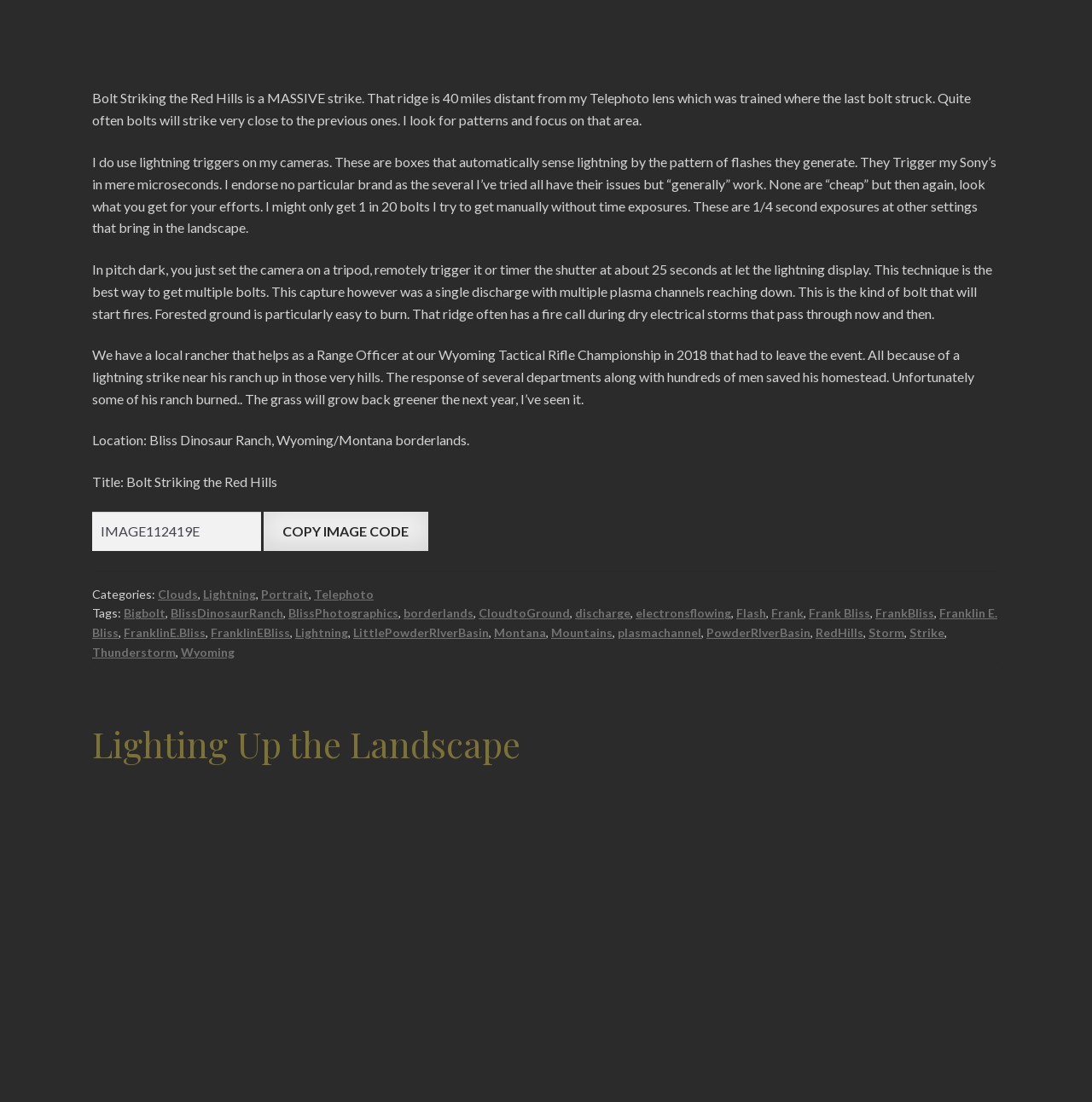Find the bounding box coordinates of the clickable area required to complete the following action: "read the article Lighting Up the Landscape".

[0.084, 0.653, 0.477, 0.697]